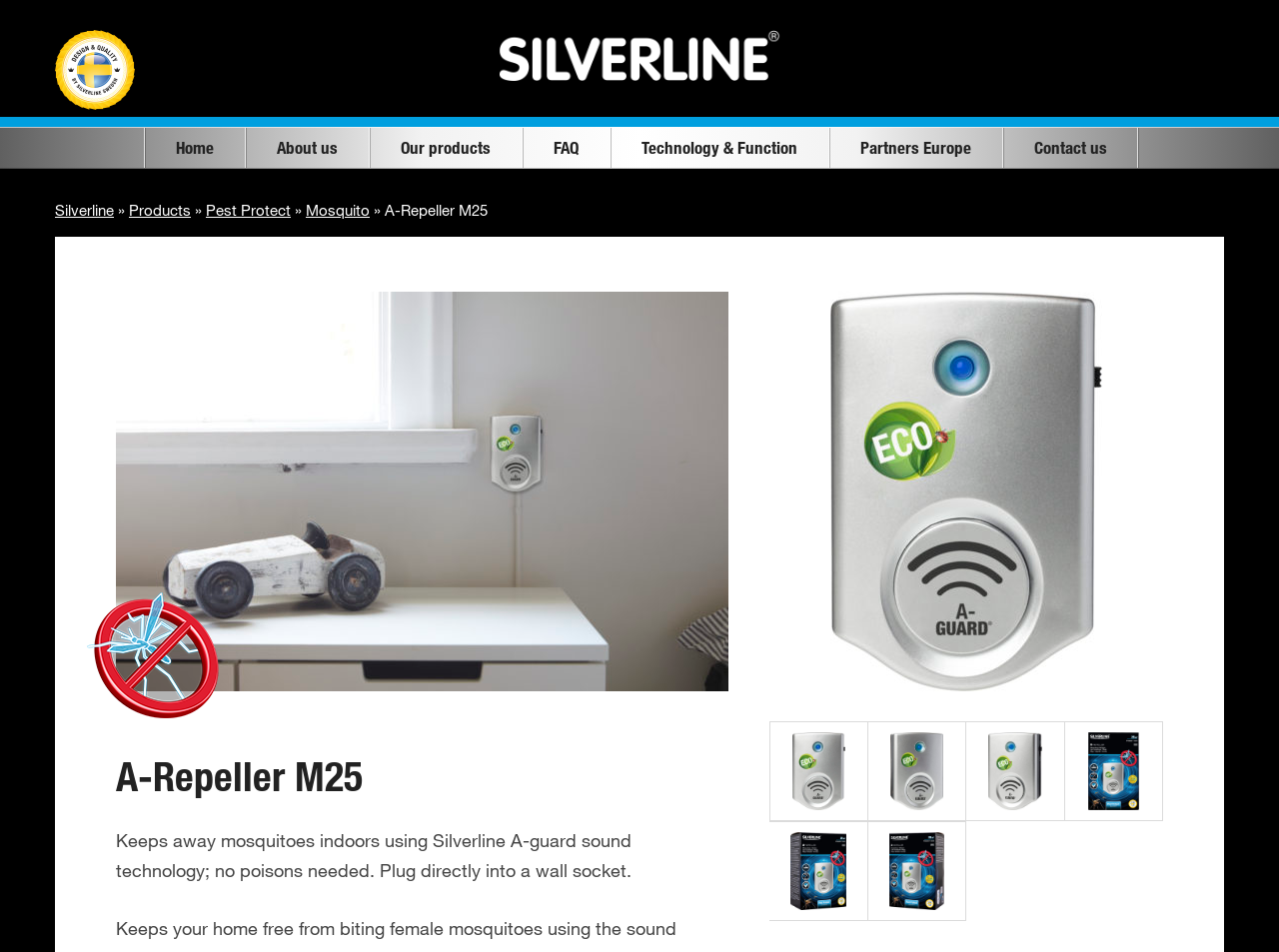Answer the following query with a single word or phrase:
What is the brand of the product?

Silverline